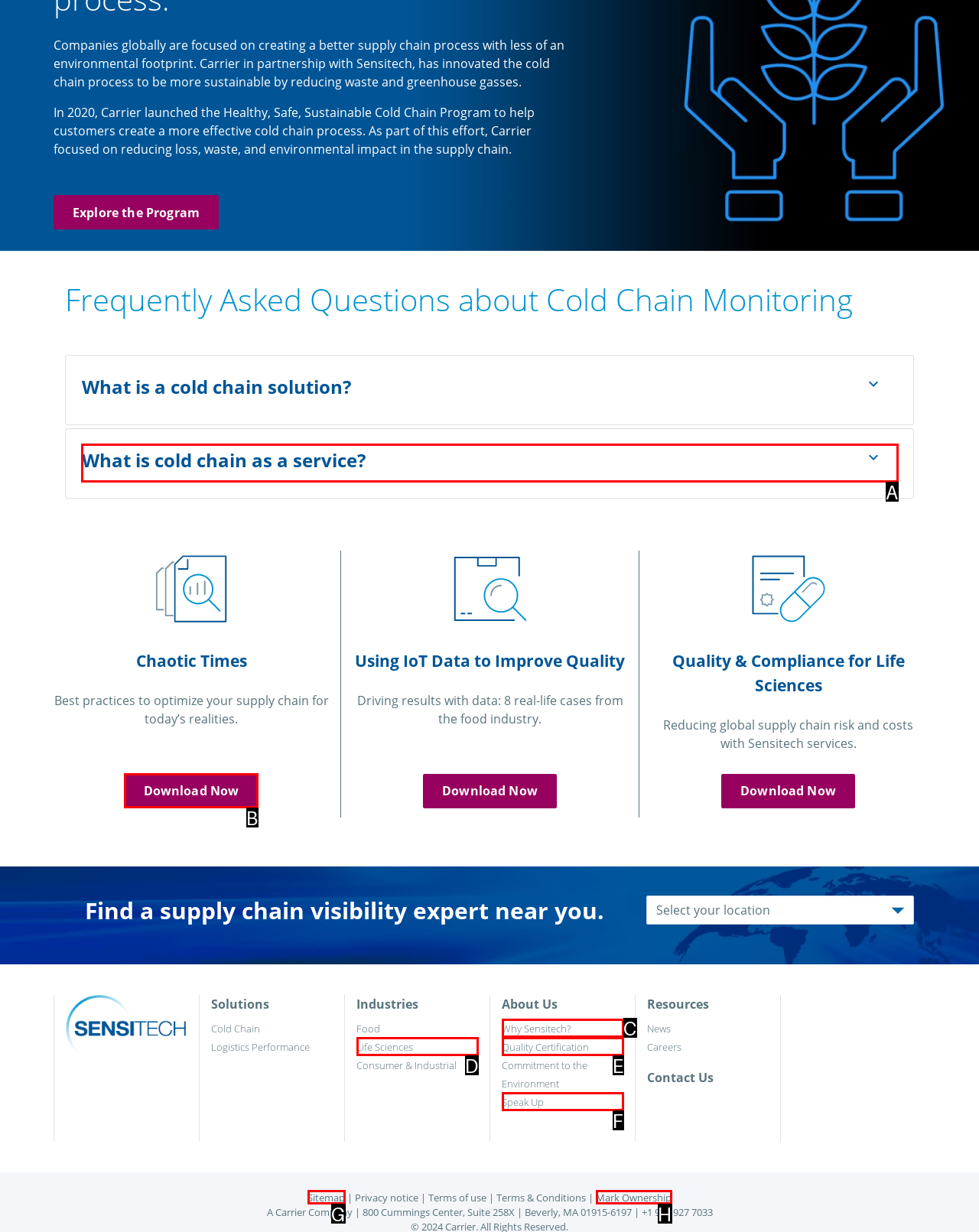Select the letter of the UI element that best matches: Speak Up
Answer with the letter of the correct option directly.

F